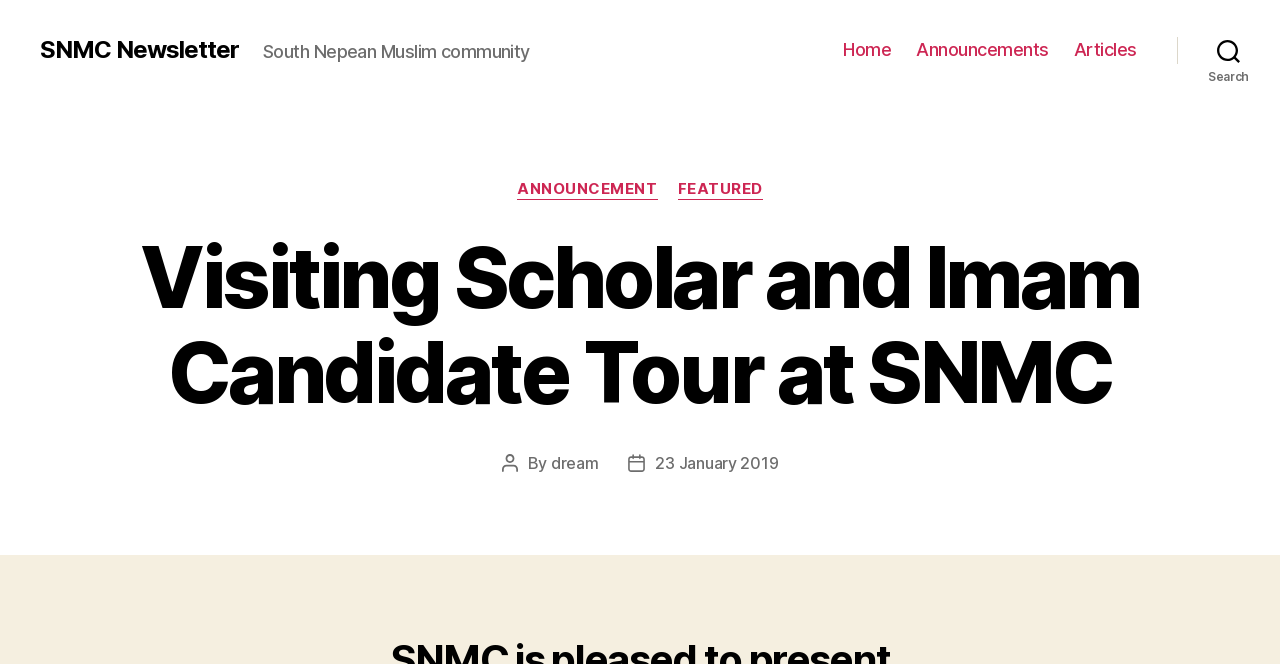Determine the bounding box for the described UI element: "Articles".

[0.839, 0.059, 0.888, 0.092]